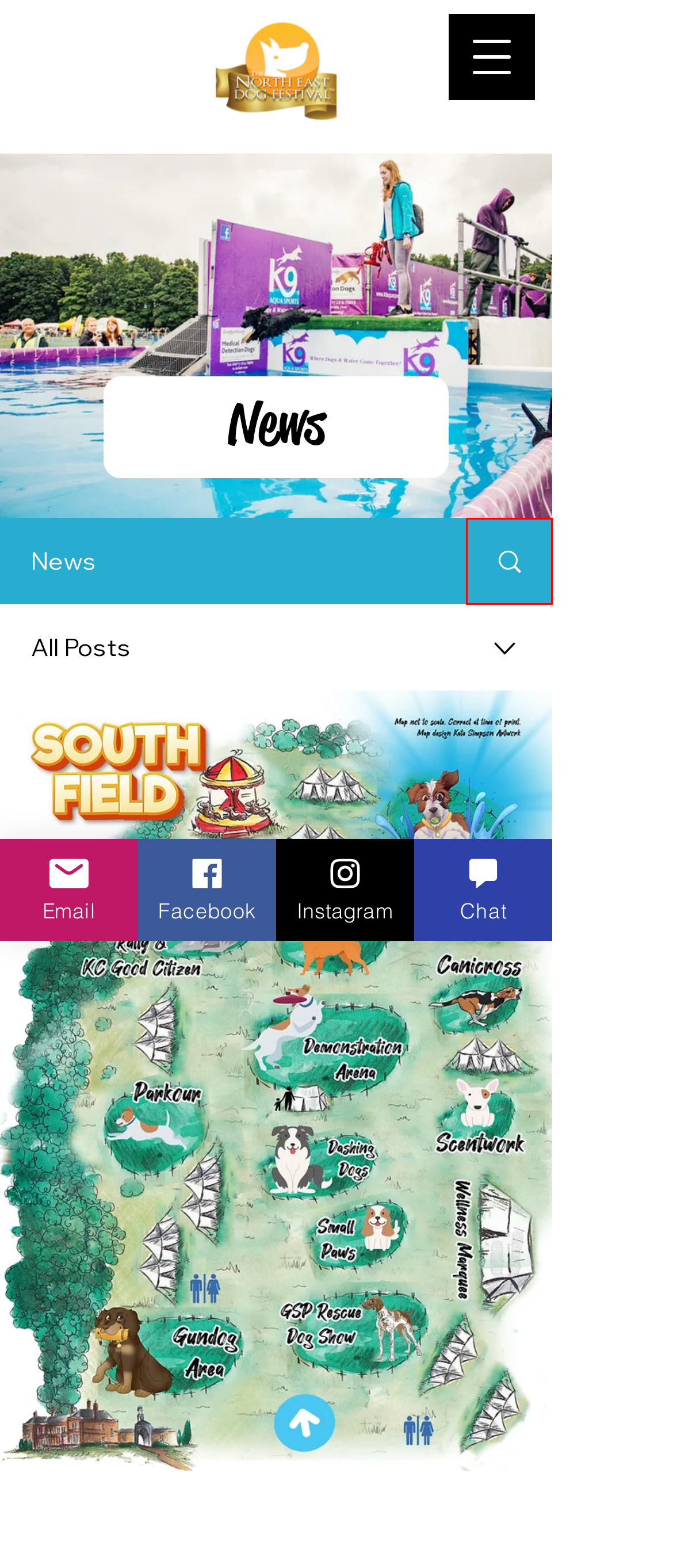With the provided webpage screenshot containing a red bounding box around a UI element, determine which description best matches the new webpage that appears after clicking the selected element. The choices are:
A. 2024 Trade Stand Applications
B. Is your dog a festival superstar?
C. Kipperidge Gundogs and The K92000 Display Team | nedogfest
D. News | nedogfest
E. Scruffts is coming to the North East!
F. Paddy is going to be pintastic!
G. gundogs | nedogfest
H. kirkley hall | nedogfest

D